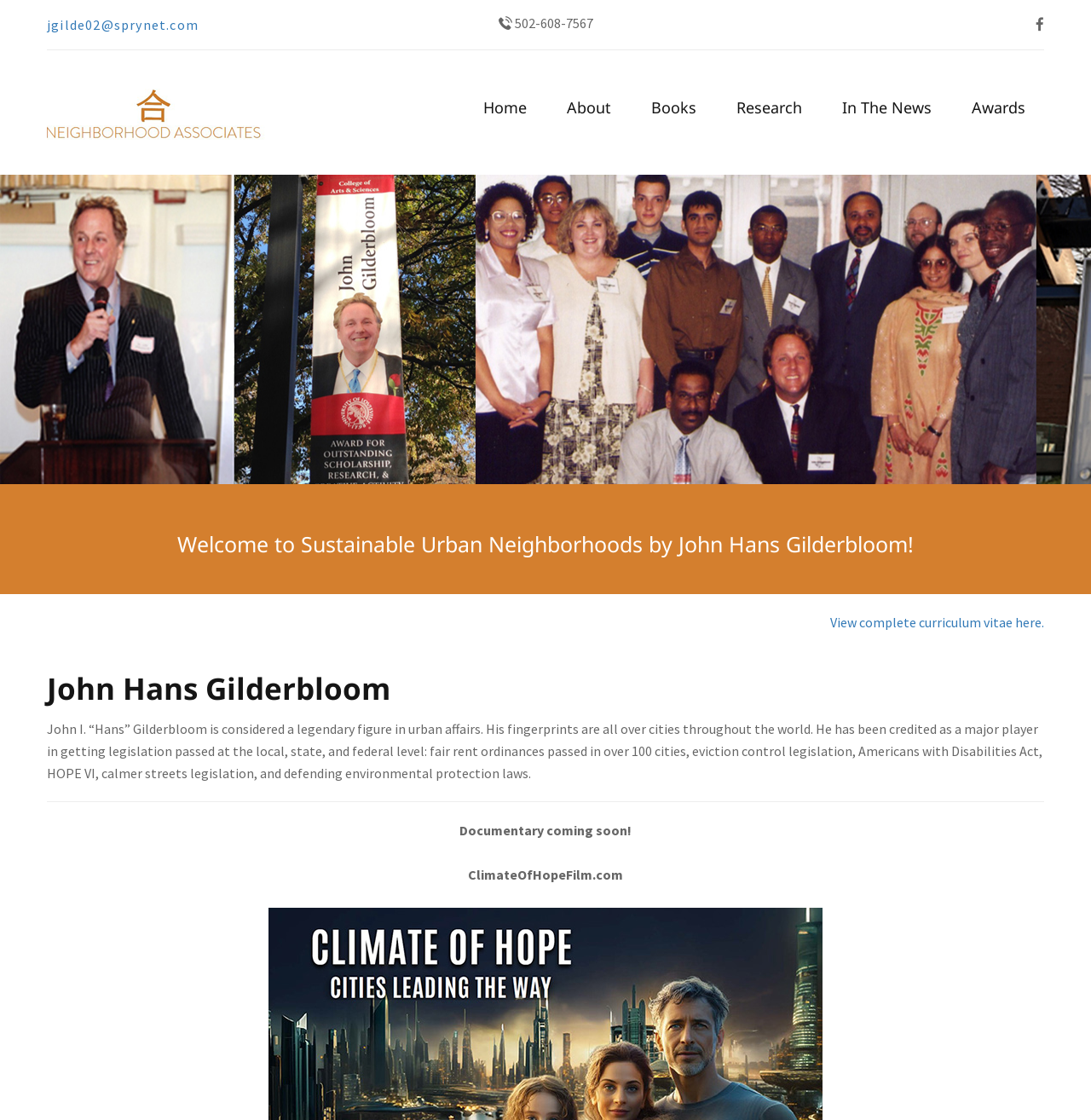Please answer the following question as detailed as possible based on the image: 
Who is the author of the webpage?

The webpage is about John Hans Gilderbloom, and his name is mentioned multiple times, indicating that he is the author or the main subject of the webpage.